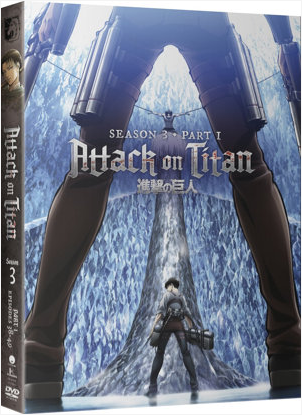Provide a comprehensive description of the image.

This image showcases the DVD cover for "Attack on Titan Season 3 - Part 1." The cover features a dramatic depiction of the anime's central themes, with a prominent character standing amidst colossal walls that symbolize the looming threat of Titans. The title "Attack on Titan" is boldly displayed in both English and Japanese, along with the designation "Season 3 - Part 1." The visual elements reflect the series' intense atmosphere, combining fantasy and action, capturing the audience's attention. The artwork effectively conveys the show's essence, hinting at the gripping narrative and character developments that unfold in this season.